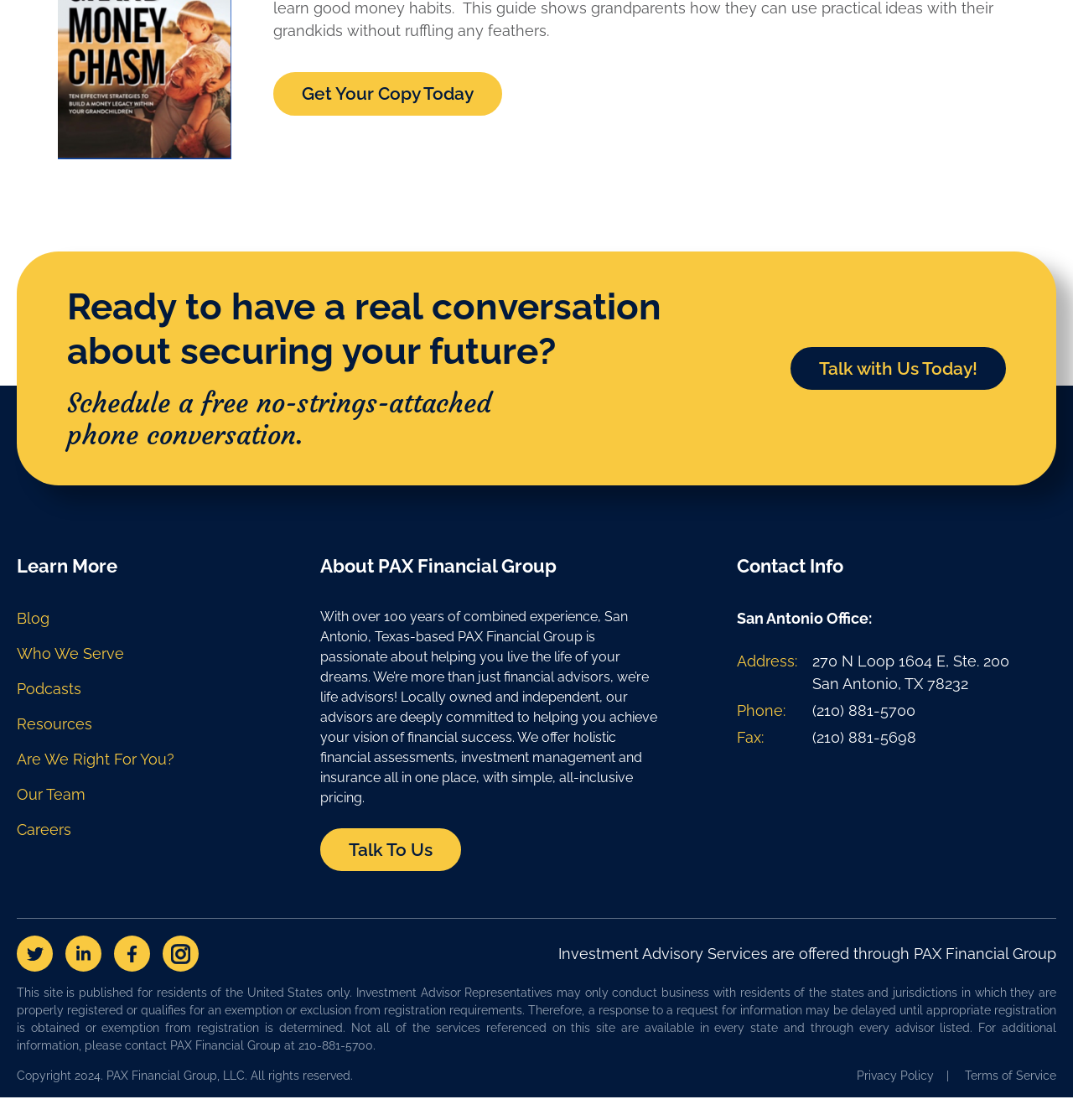Locate the bounding box coordinates of the clickable area to execute the instruction: "Go to About Us". Provide the coordinates as four float numbers between 0 and 1, represented as [left, top, right, bottom].

None